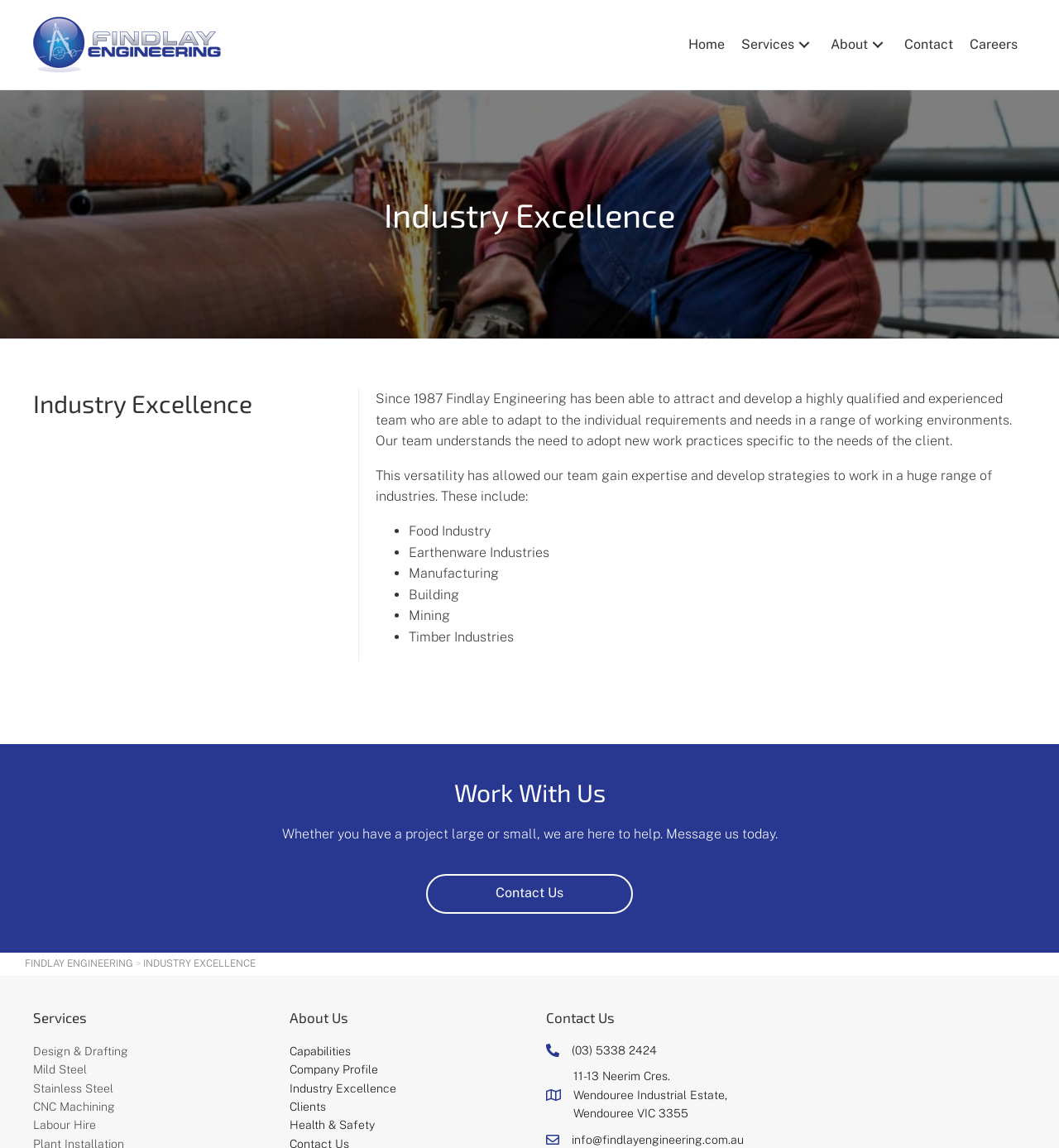Please respond in a single word or phrase: 
What is the company's industry expertise?

Food Industry, Earthenware Industries, etc.